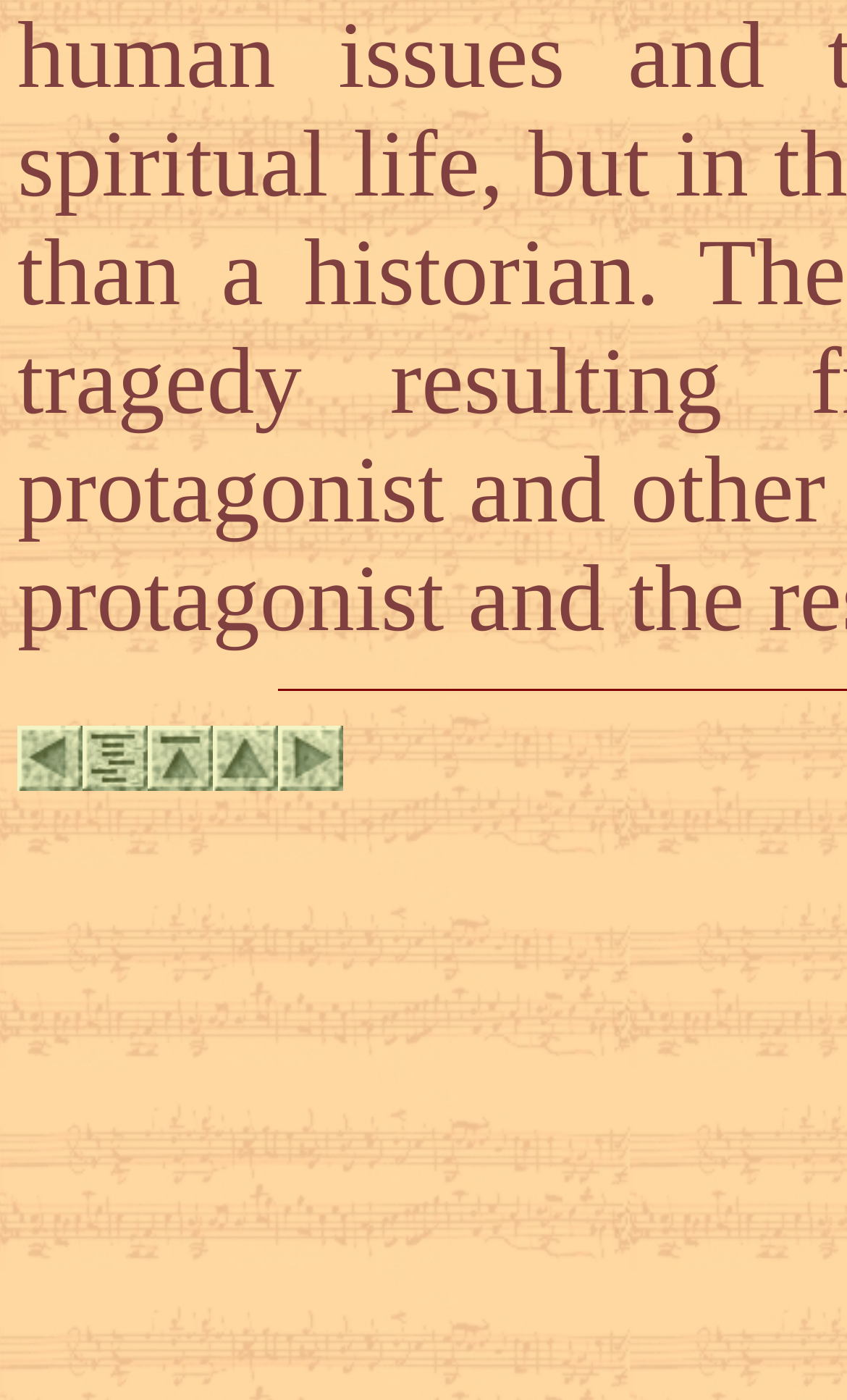How many links are there on the webpage?
Using the visual information from the image, give a one-word or short-phrase answer.

5